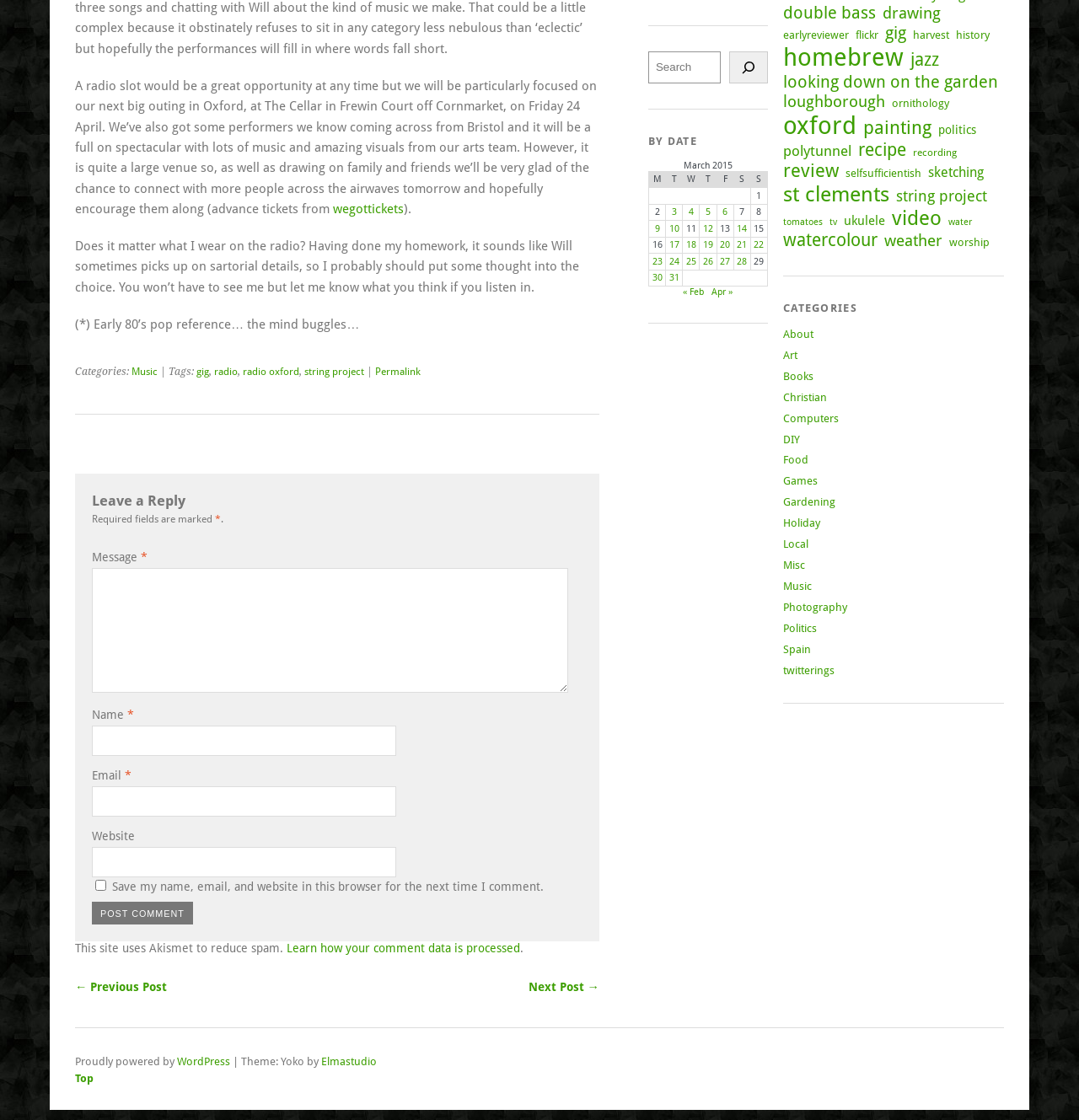Locate the UI element described as follows: "name="submit" value="Post Comment"". Return the bounding box coordinates as four float numbers between 0 and 1 in the order [left, top, right, bottom].

[0.085, 0.805, 0.179, 0.825]